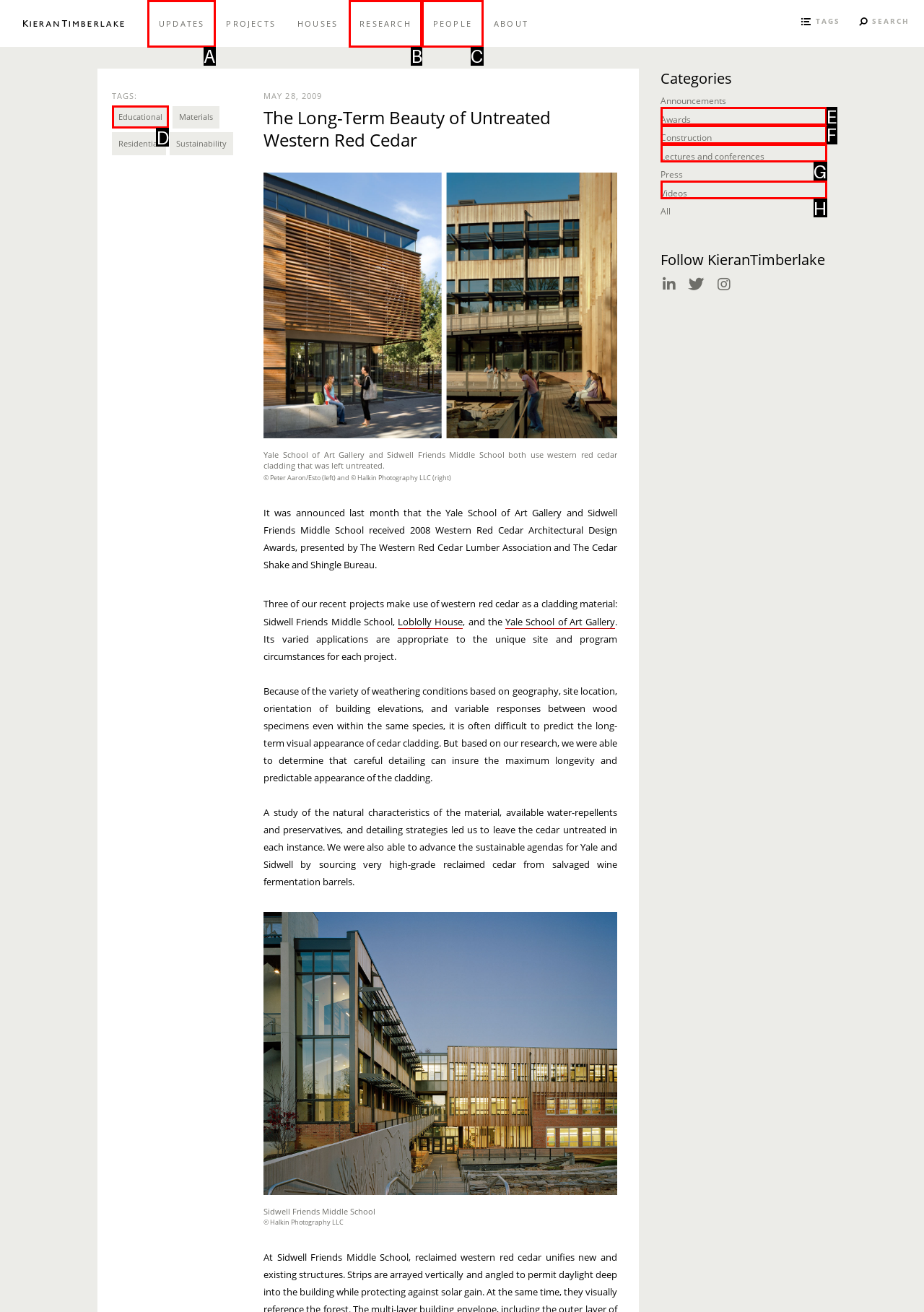Identify the correct UI element to click for the following task: Click on the 'UPDATES' link Choose the option's letter based on the given choices.

A